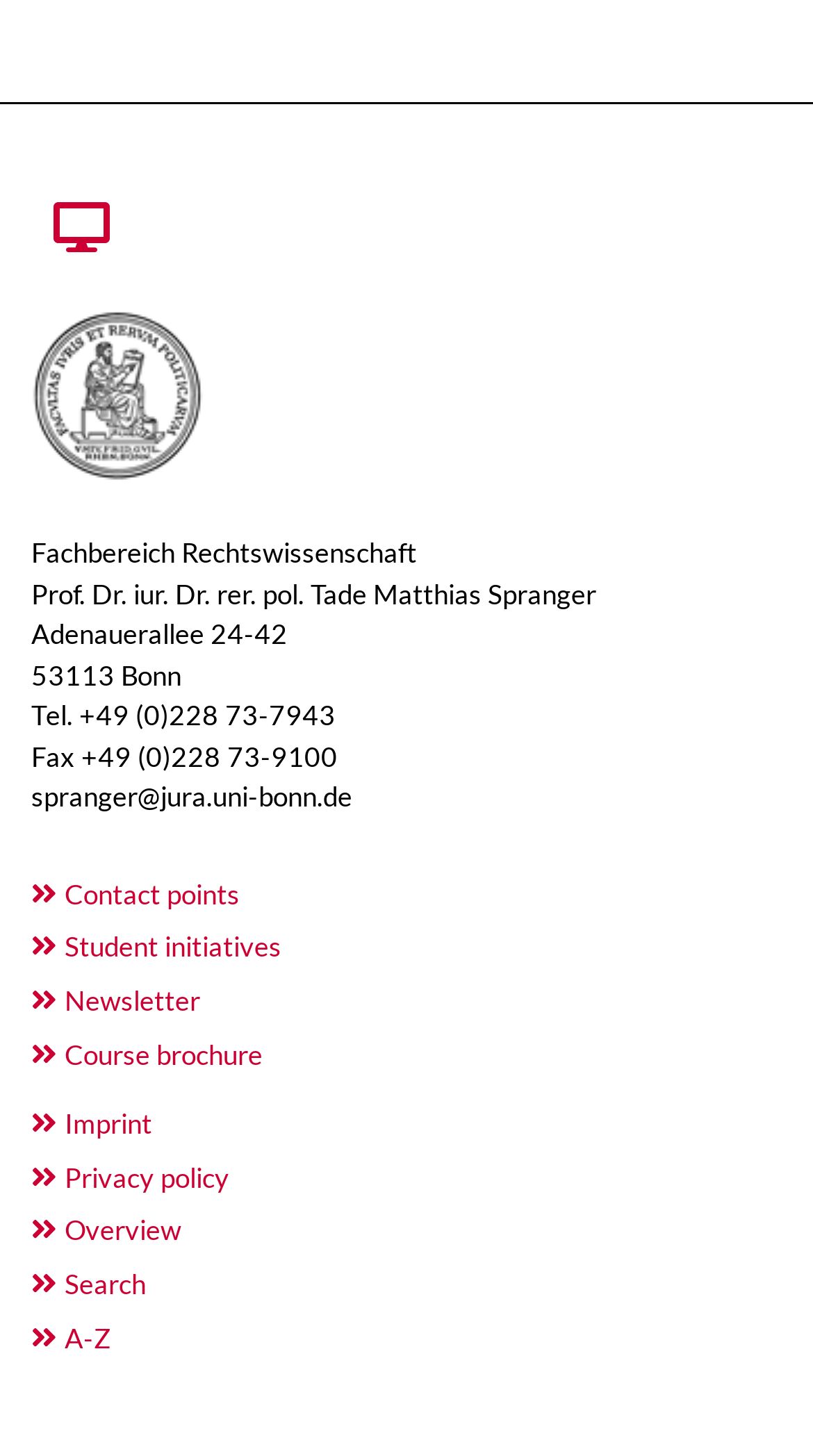Please identify the bounding box coordinates of the area that needs to be clicked to fulfill the following instruction: "Go to imprint."

[0.038, 0.754, 0.962, 0.791]